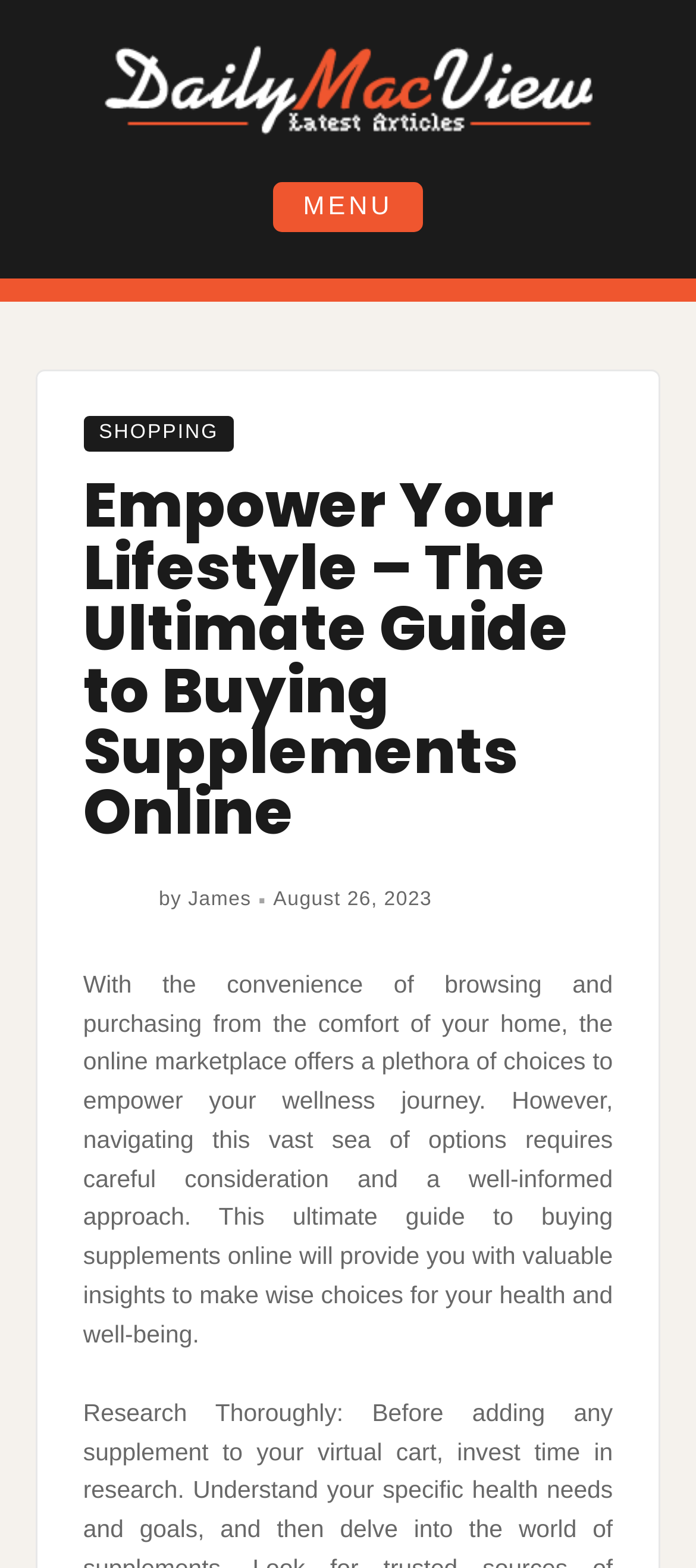Use one word or a short phrase to answer the question provided: 
Is the menu expanded?

No